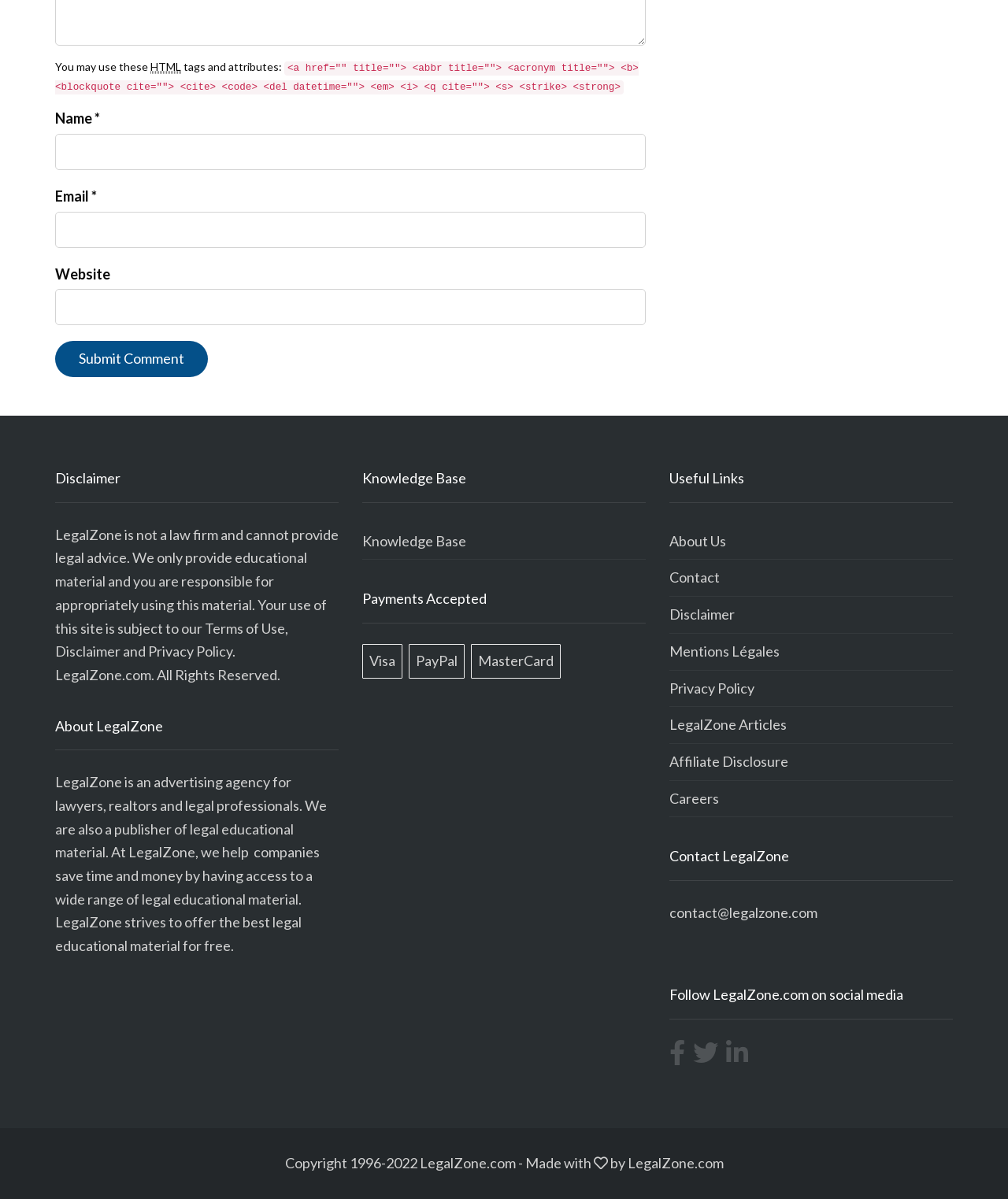Determine the bounding box coordinates of the element that should be clicked to execute the following command: "Submit a comment".

[0.055, 0.284, 0.206, 0.314]